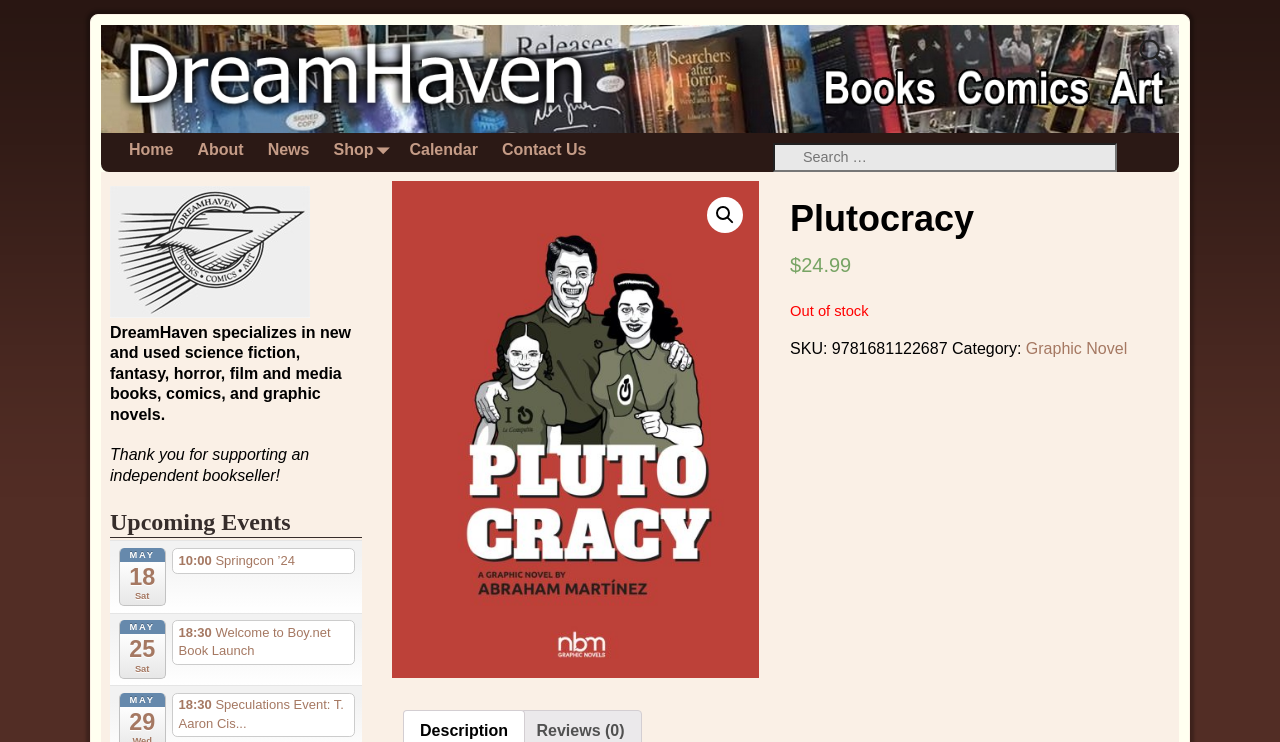Respond to the question with just a single word or phrase: 
What is the category of the book?

Graphic Novel